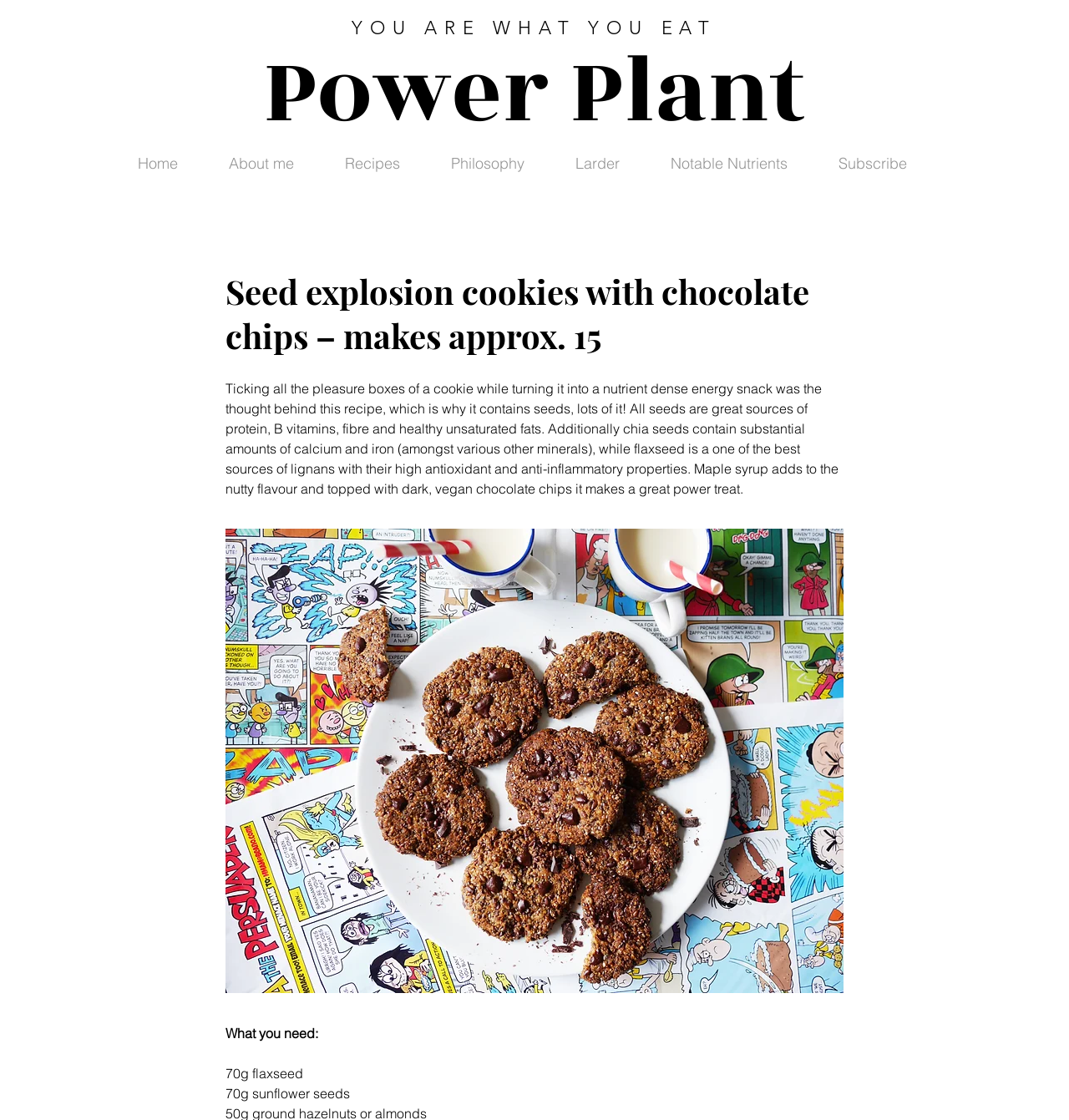What is the slogan or phrase present at the top of the webpage?
We need a detailed and exhaustive answer to the question. Please elaborate.

The phrase 'YOU ARE WHAT YOU EAT' is present at the top of the webpage, which seems to be a slogan or a phrase related to the website's theme of healthy eating.